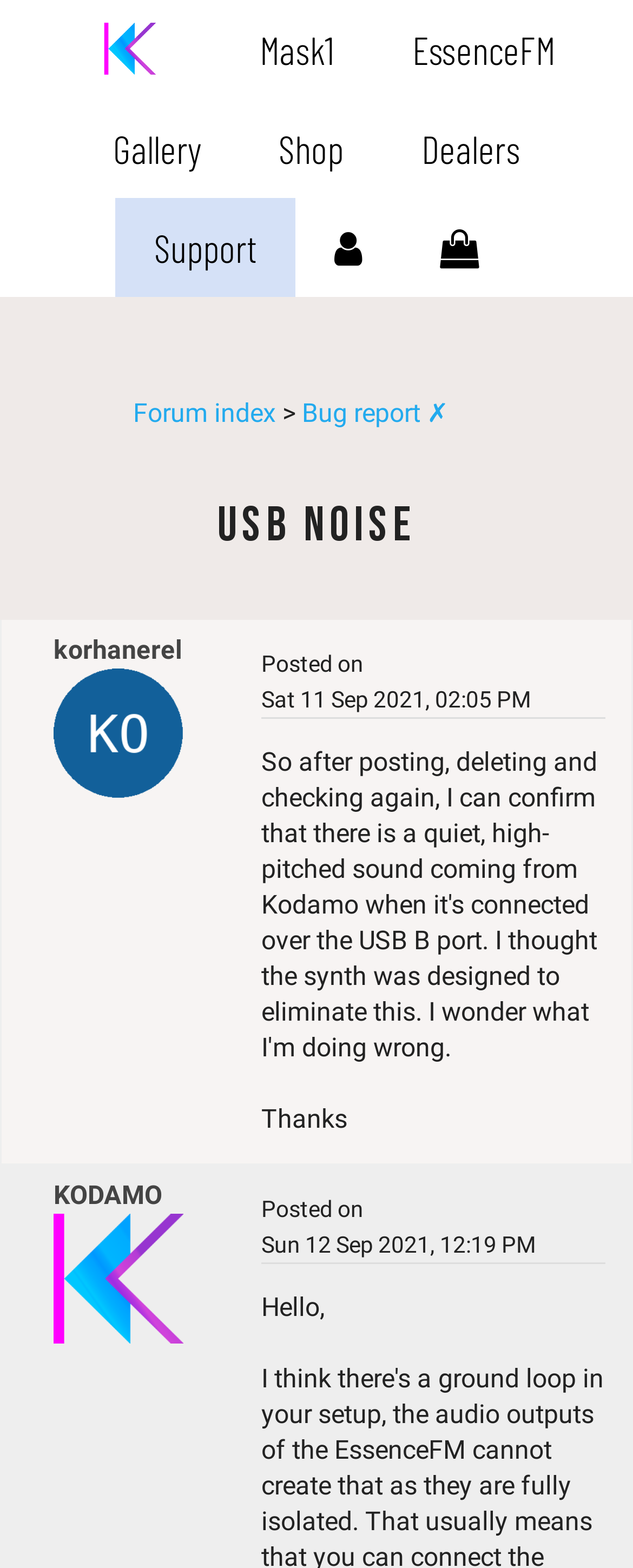Using the provided element description "KODAMO", determine the bounding box coordinates of the UI element.

[0.085, 0.751, 0.29, 0.863]